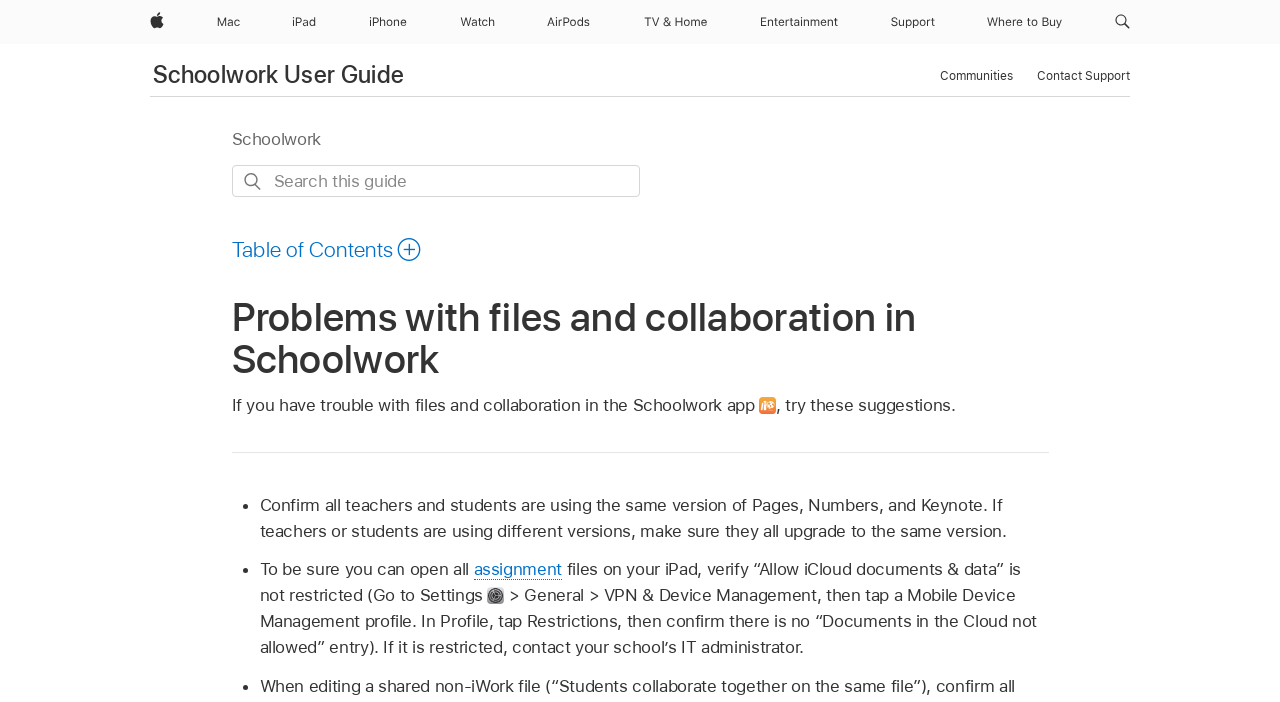Locate the UI element that matches the description Communities in the webpage screenshot. Return the bounding box coordinates in the format (top-left x, top-left y, bottom-right x, bottom-right y), with values ranging from 0 to 1.

[0.734, 0.093, 0.791, 0.124]